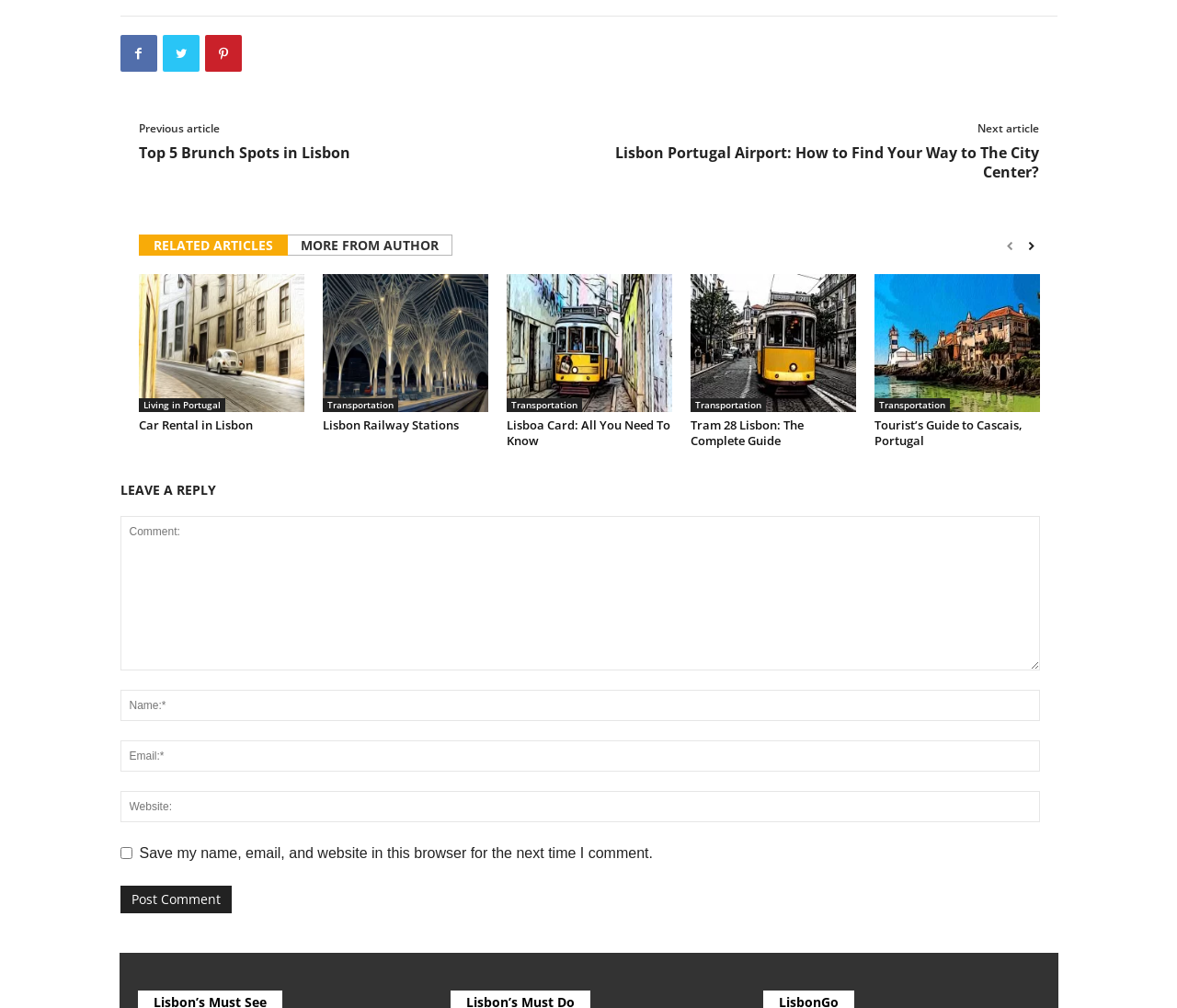What is the topic of the article 'Top 5 Brunch Spots in Lisbon'?
Refer to the image and provide a one-word or short phrase answer.

Brunch spots in Lisbon